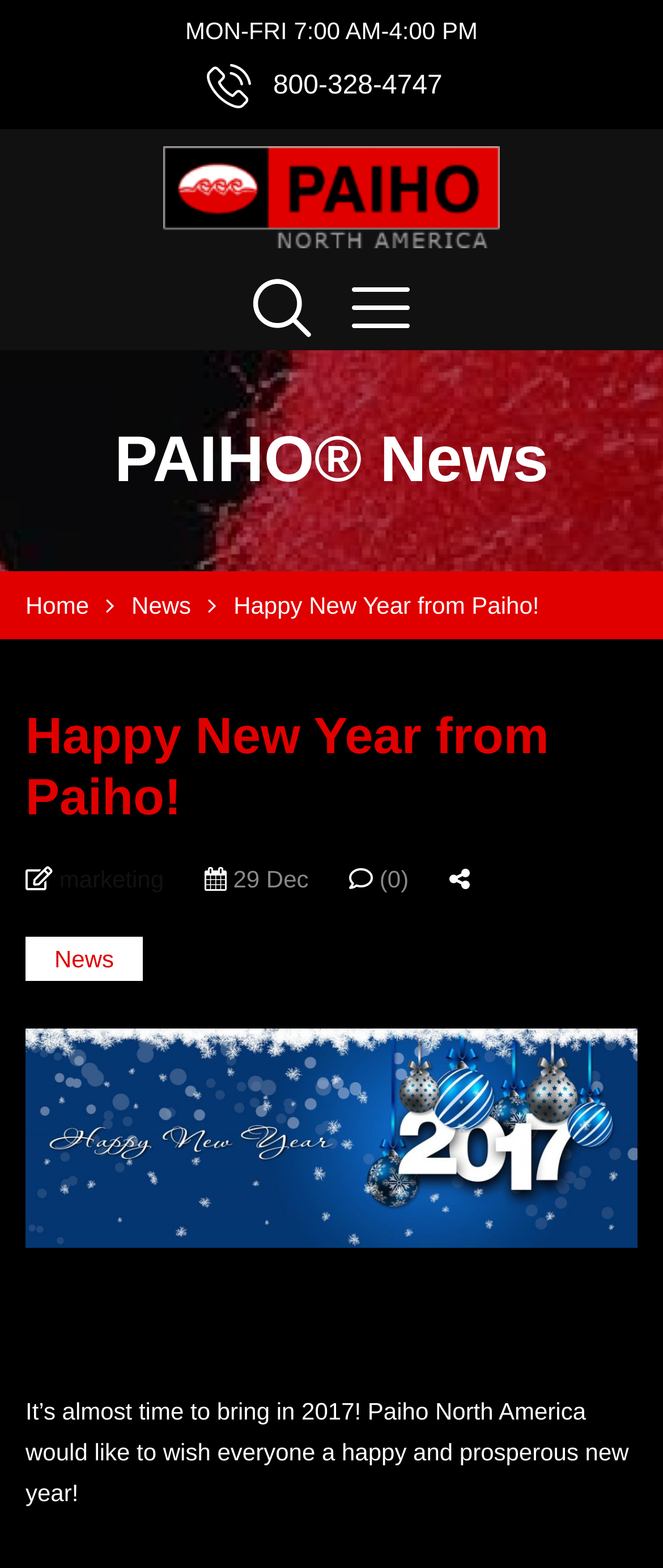Predict the bounding box for the UI component with the following description: "Real Estate".

None